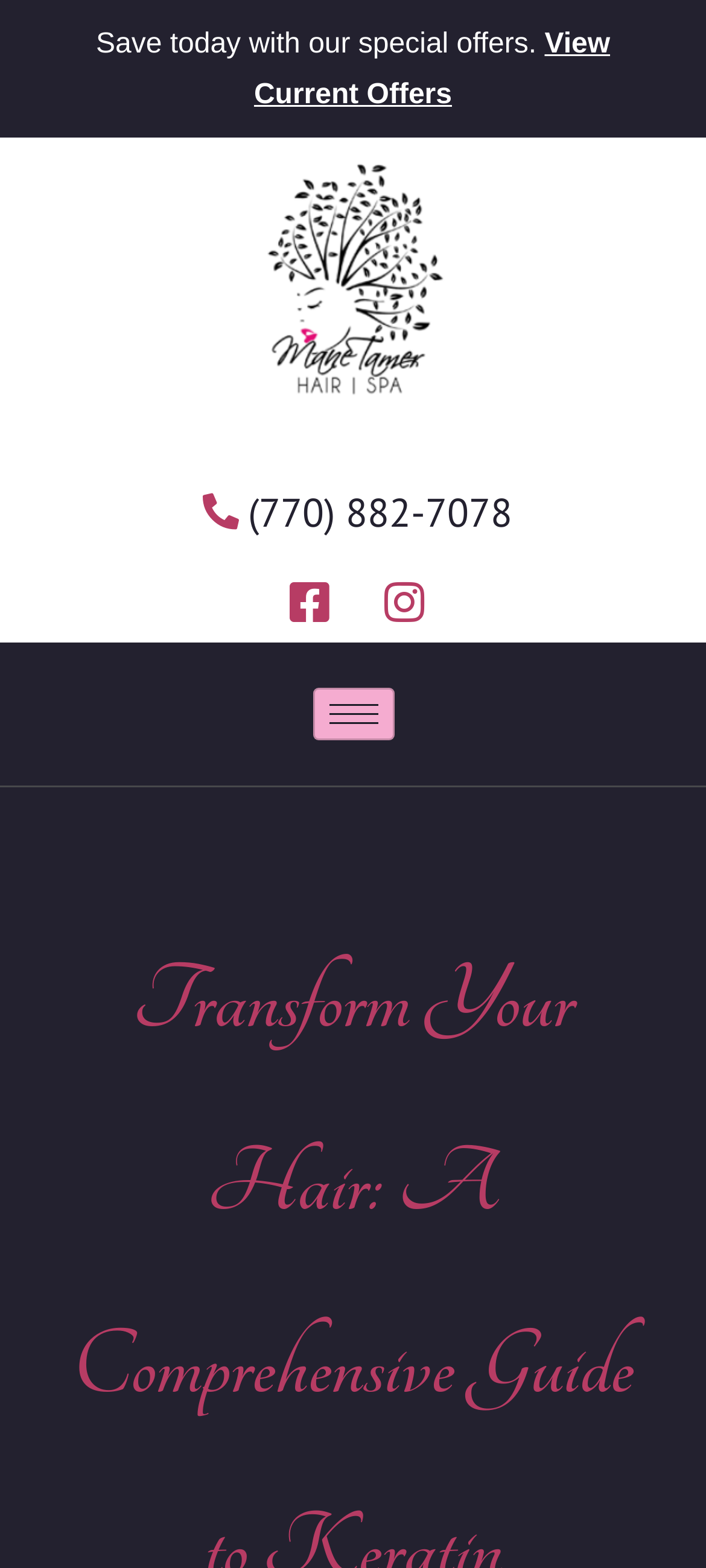How many social media links are present on the webpage?
Answer the question with just one word or phrase using the image.

2